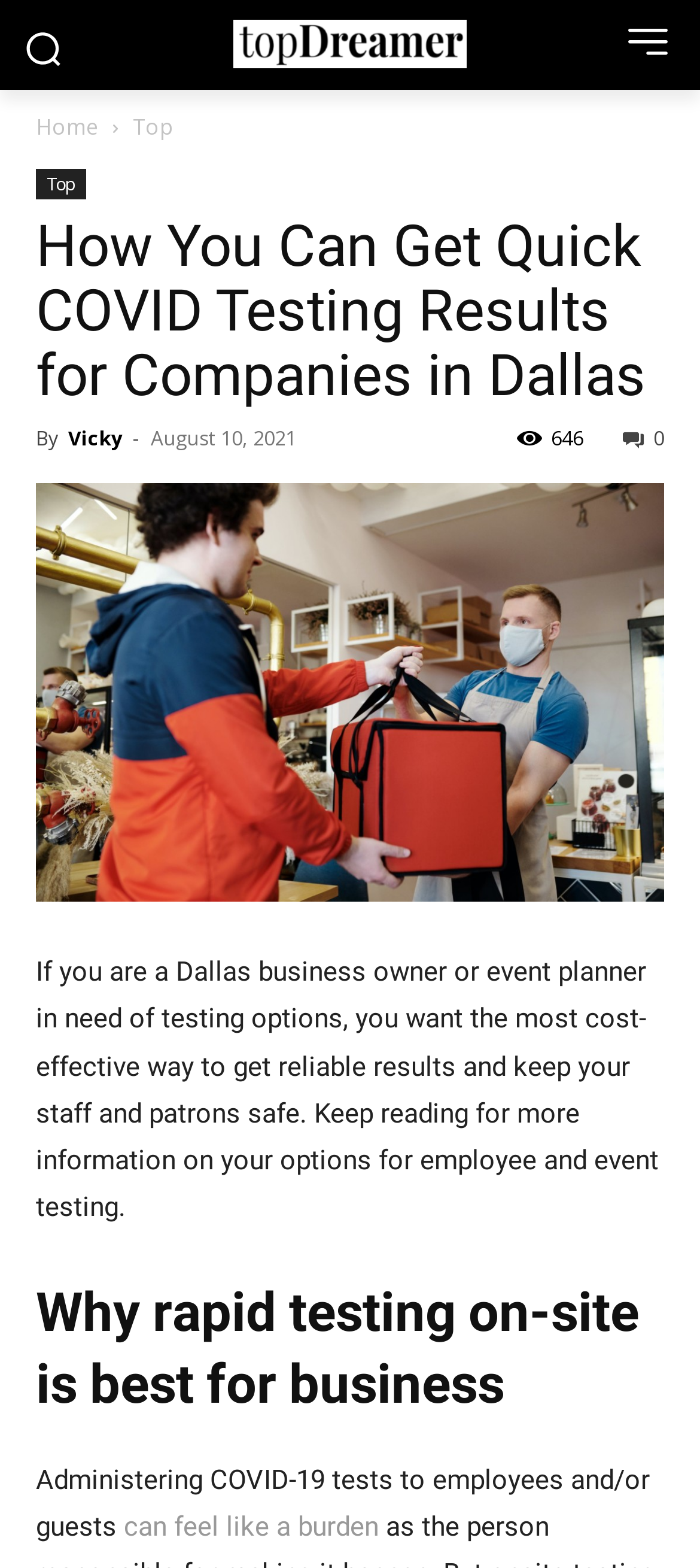Please locate and retrieve the main header text of the webpage.

How You Can Get Quick COVID Testing Results for Companies in Dallas